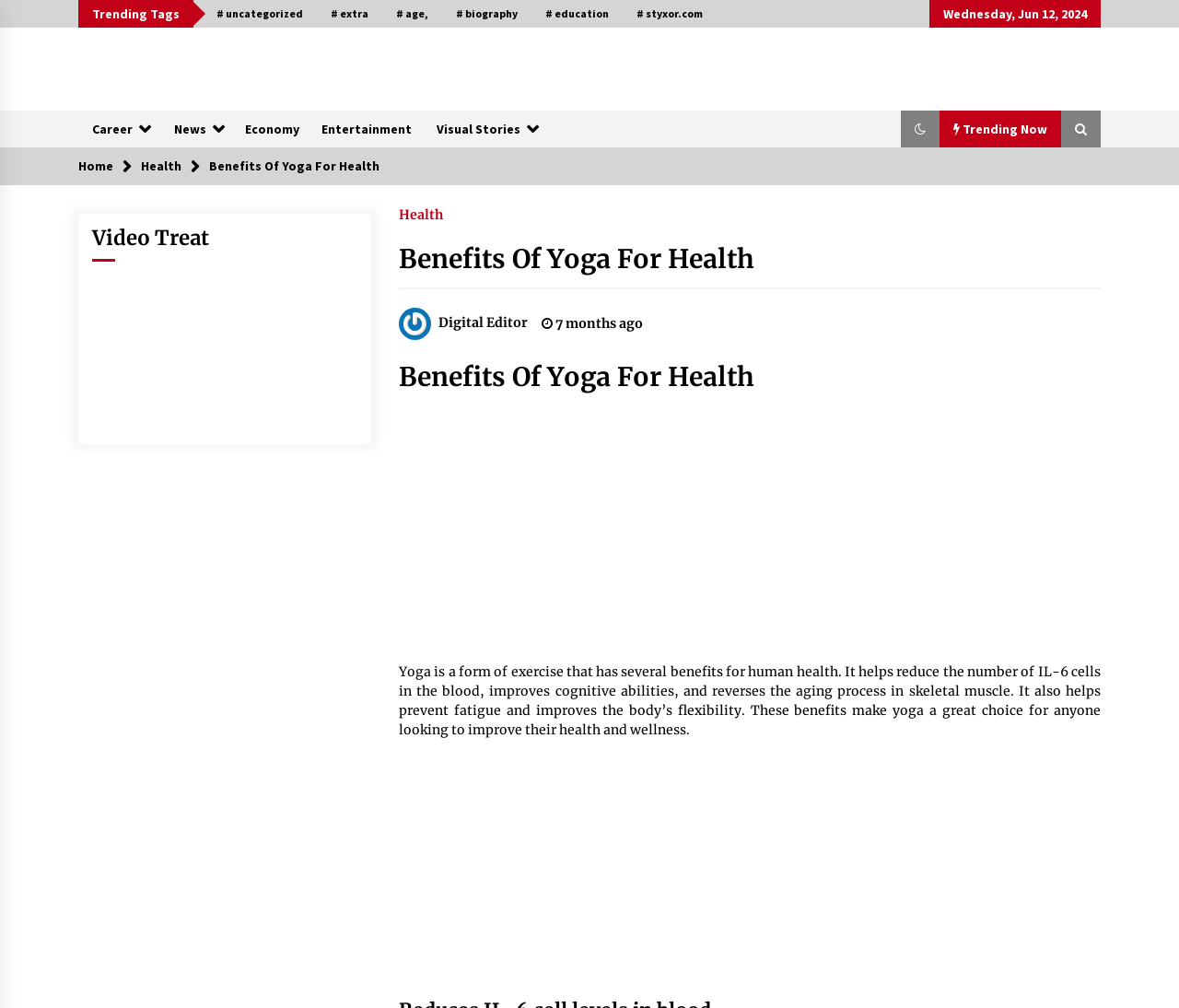Identify and provide the main heading of the webpage.

Benefits Of Yoga For Health